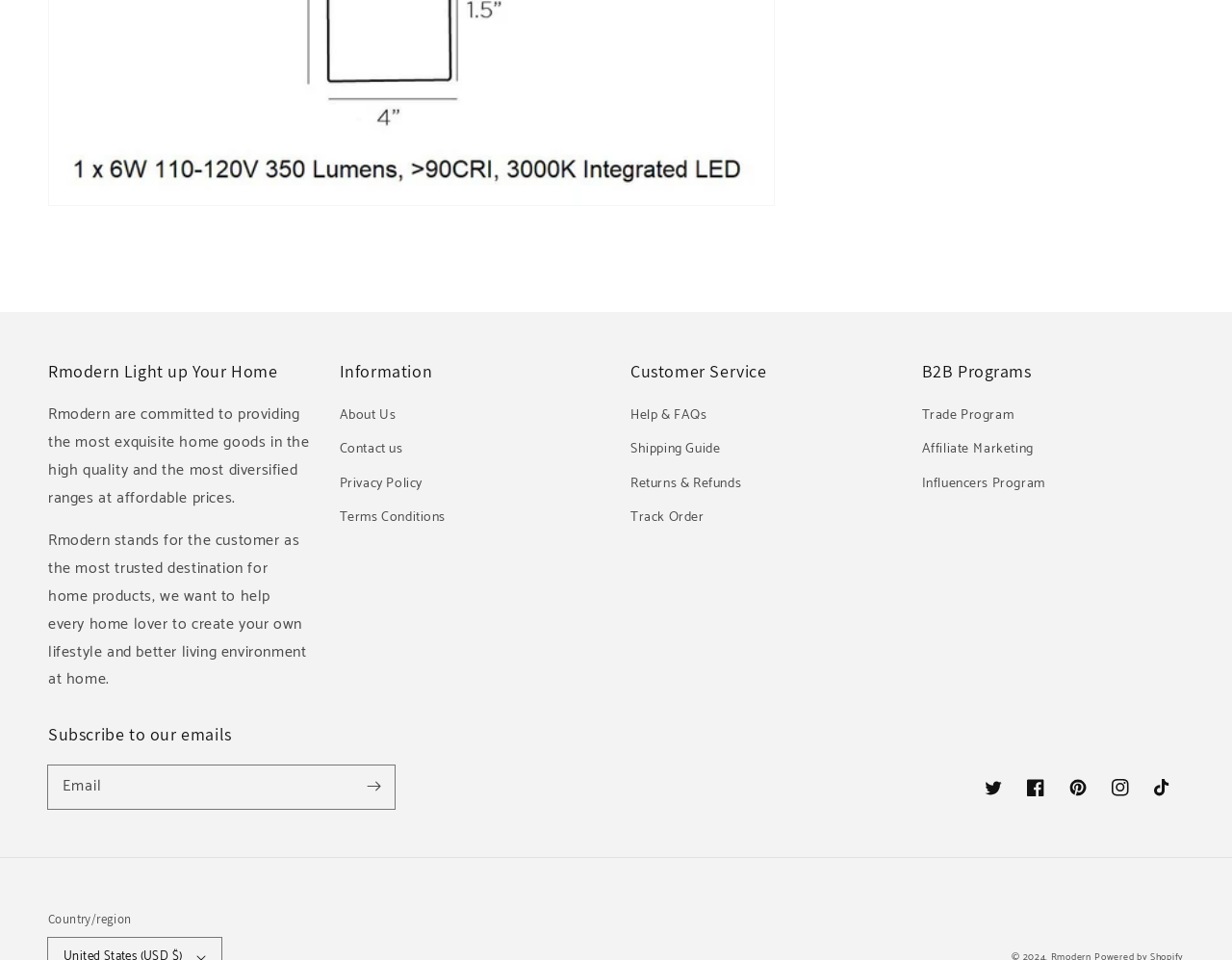Determine the coordinates of the bounding box for the clickable area needed to execute this instruction: "Track your order".

[0.512, 0.521, 0.572, 0.557]